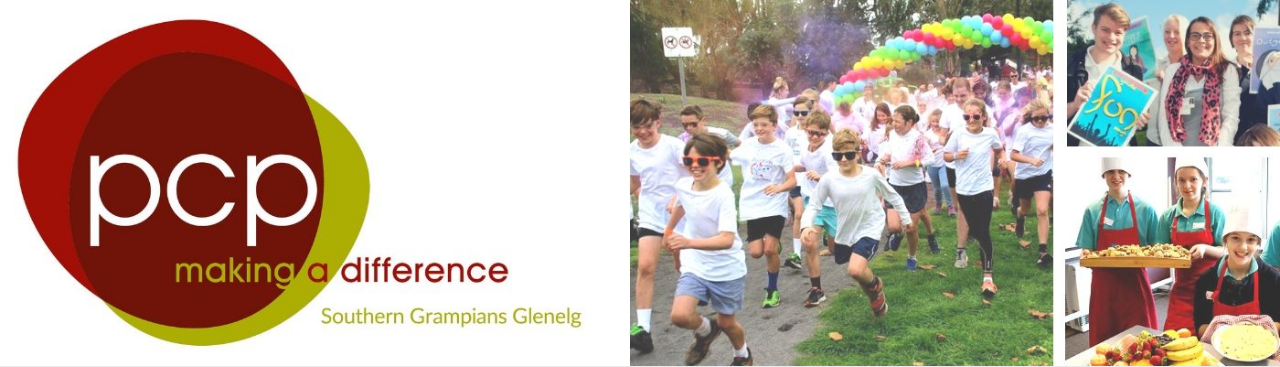What is the phrase below the logo?
By examining the image, provide a one-word or phrase answer.

Making a difference